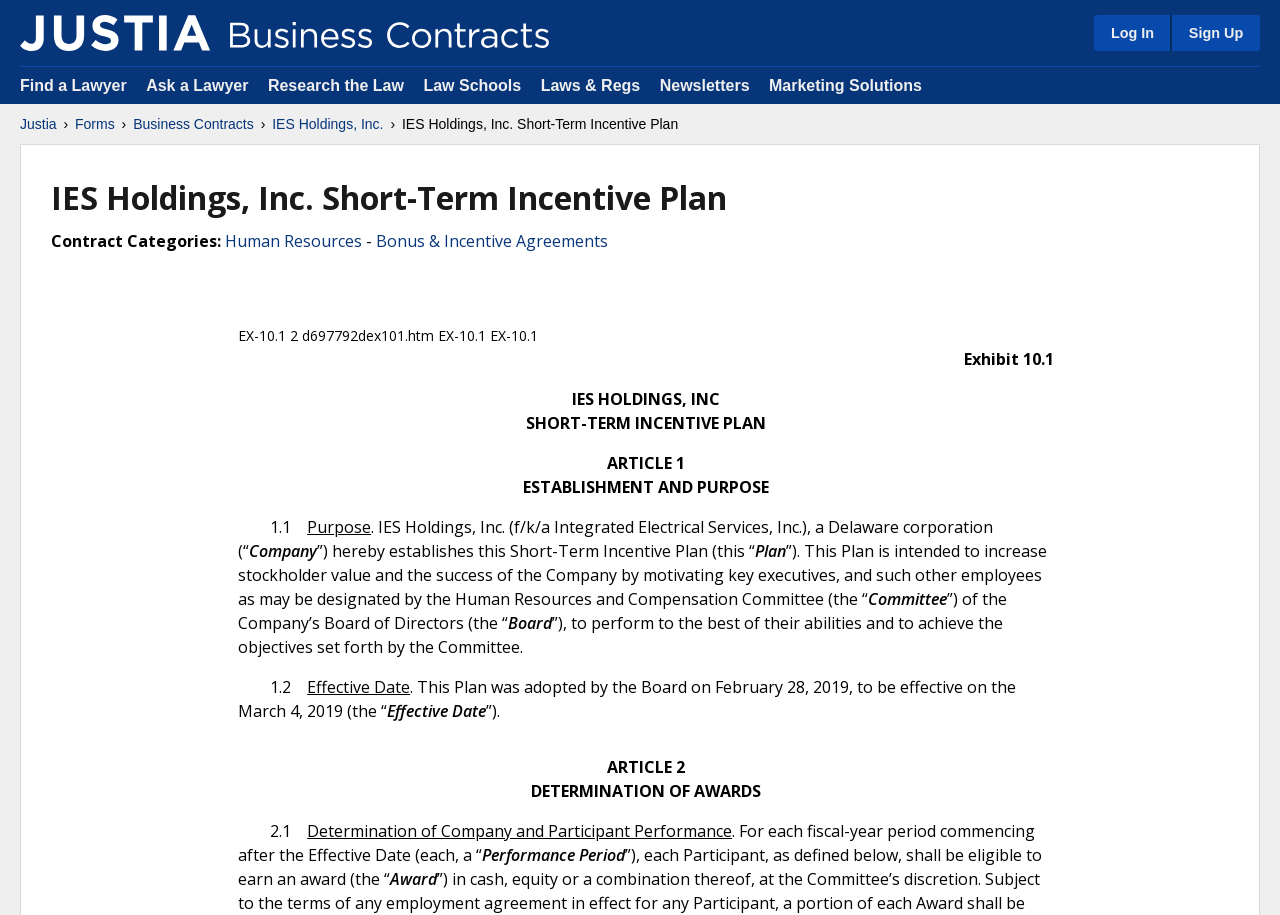Locate the bounding box coordinates of the clickable region to complete the following instruction: "Click on Log In."

[0.855, 0.016, 0.914, 0.056]